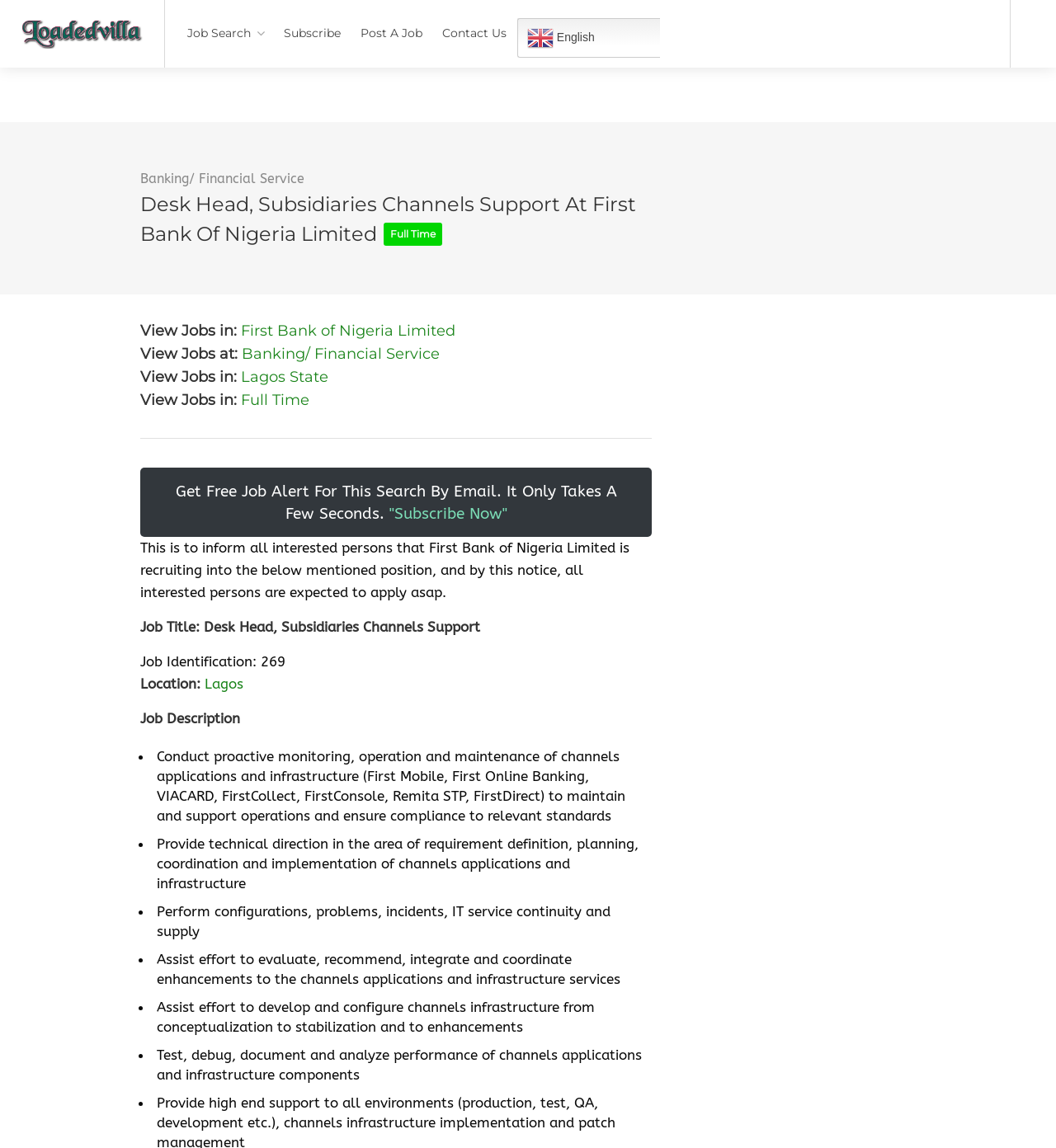Find the bounding box coordinates of the clickable element required to execute the following instruction: "Click the 'Home' link". Provide the coordinates as four float numbers between 0 and 1, i.e., [left, top, right, bottom].

None